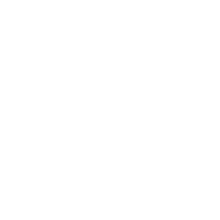Paint a vivid picture of the image with your description.

The image depicts the "Rated 5.00 out of 5" emblem, indicating a perfect score for a product, likely in the context of user reviews or ratings. This emblem serves as a visual representation of customer satisfaction and is prominently featured next to the product listing. It enhances the credibility of the product, suggesting that it has received high praise from users. The accompanying text hints that the product it relates to may be associated with health or wellness, appealing to potential buyers looking for top-rated items.